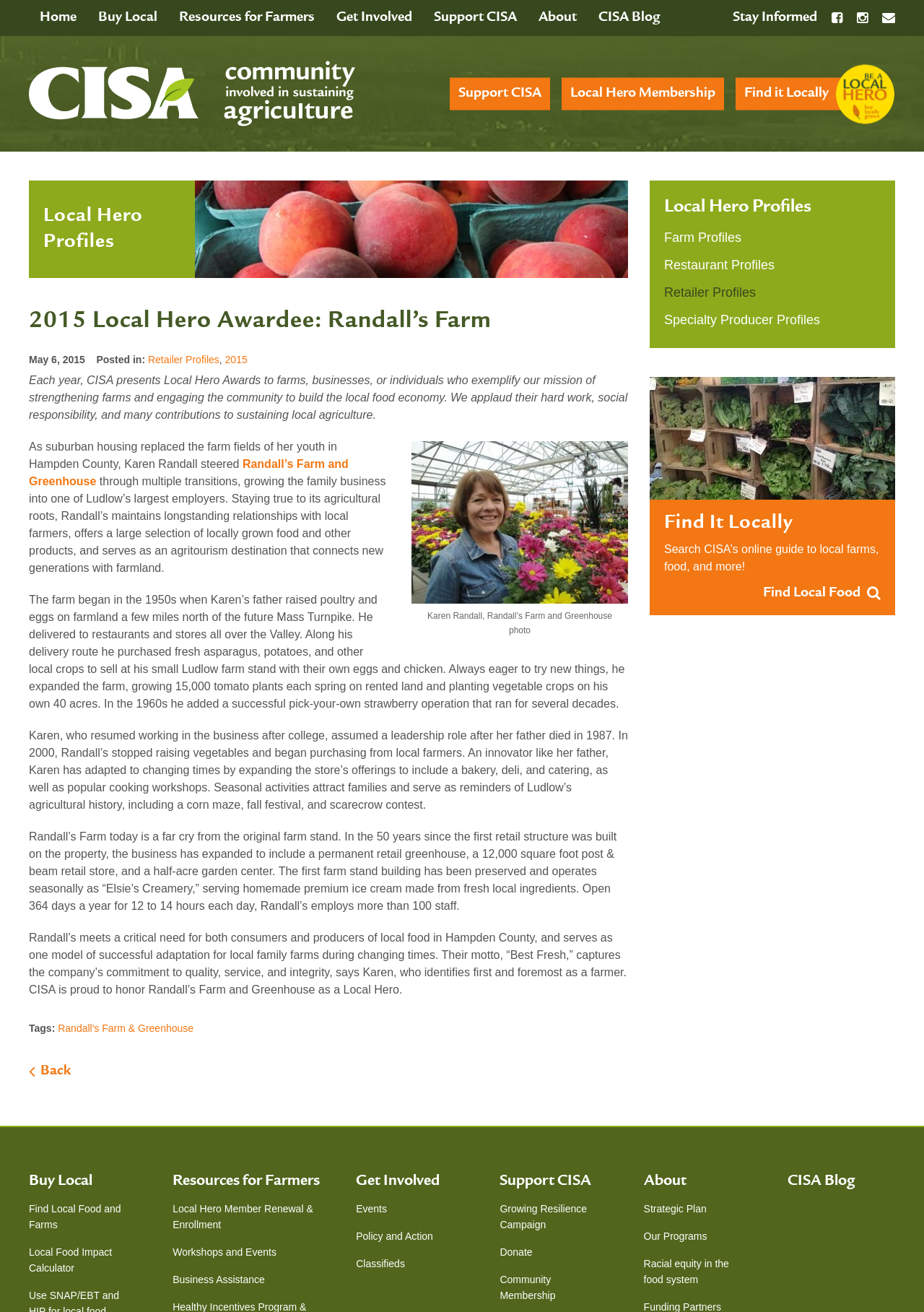Locate the bounding box coordinates of the element that should be clicked to execute the following instruction: "Read the 'Local Hero Profiles' article".

[0.031, 0.234, 0.68, 0.836]